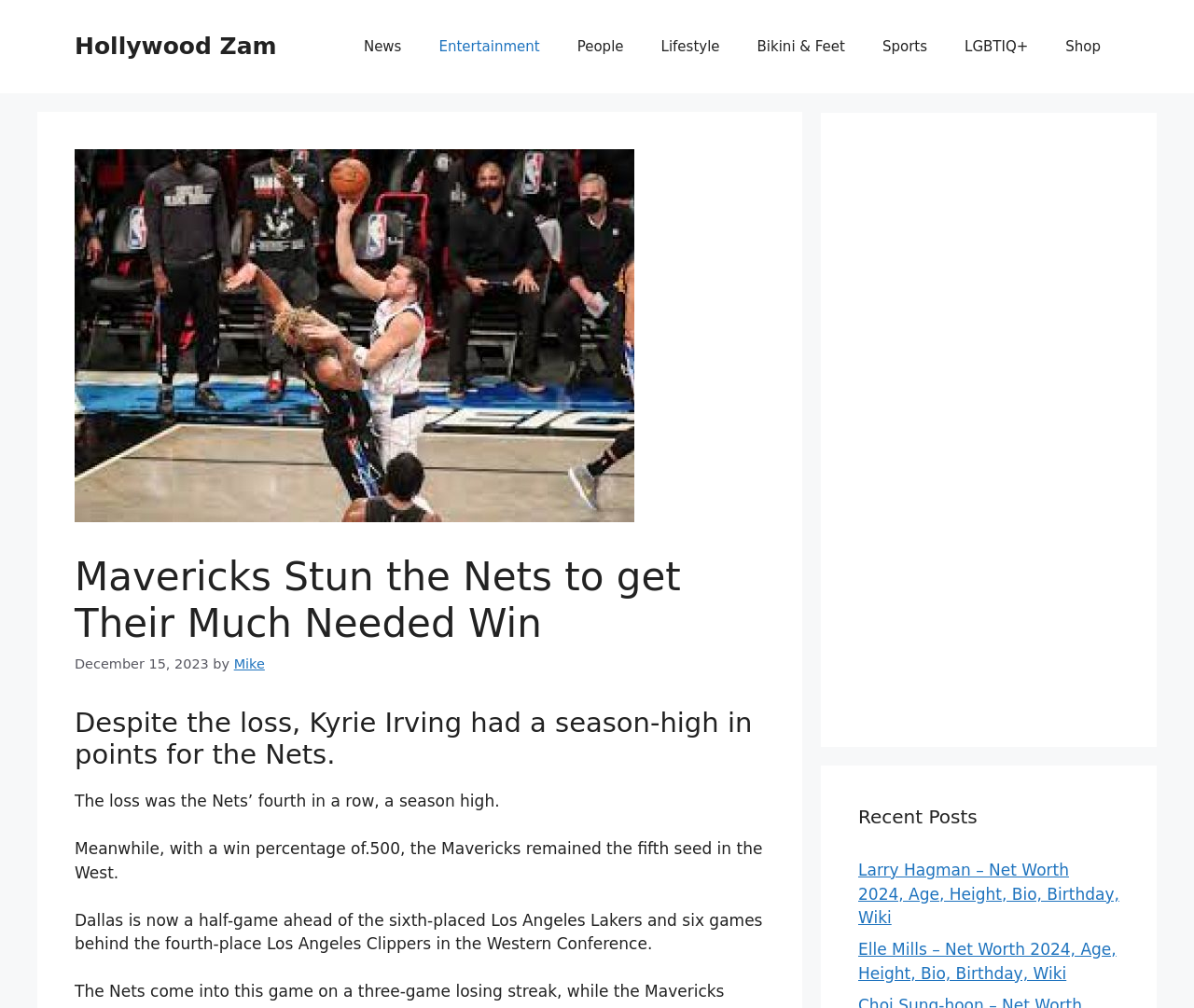Based on the element description Bikini & Feet, identify the bounding box of the UI element in the given webpage screenshot. The coordinates should be in the format (top-left x, top-left y, bottom-right x, bottom-right y) and must be between 0 and 1.

[0.618, 0.019, 0.723, 0.074]